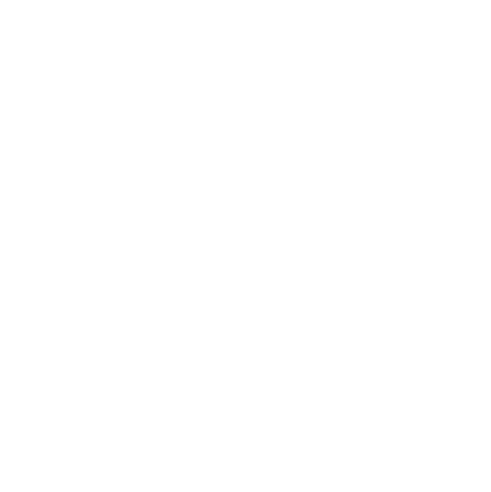Provide a brief response to the question below using one word or phrase:
What material are Derek's footpads made of?

Ultra suede